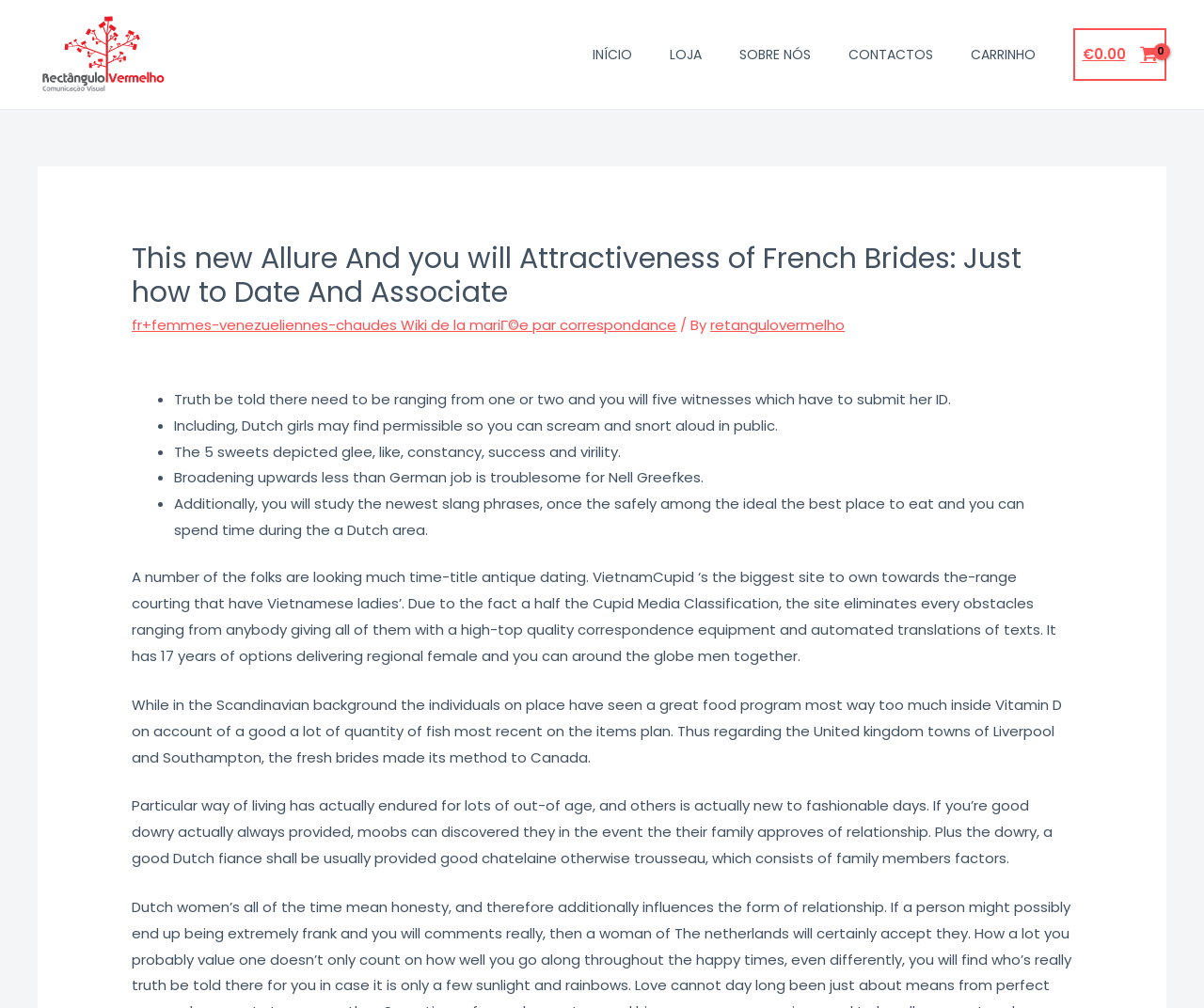Summarize the contents and layout of the webpage in detail.

The webpage appears to be a blog or article about the allure and attractiveness of French brides, specifically focusing on how to date and associate with them. At the top left corner, there is a logo or image of "Rectângulo Vermelho" with a link to the same name. 

Below the logo, there is a navigation menu with five links: "INÍCIO", "LOJA", "SOBRE NÓS", "CONTACTOS", and "CARRINHO", which are likely the main sections of the website.

On the right side of the page, there is a shopping cart icon with a link to "€0.00" and a notification symbol. Below this, there is a header section with a title "This new Allure And you will Attractiveness of French Brides: Just how to Date And Associate" and three links: "fr+femmes-venezueliennes-chaudes Wiki de la mariée par correspondance" and "retangulovermelho".

The main content of the page is divided into two sections. The first section appears to be a list of five points or tips, each marked with a bullet point, discussing various aspects of dating and relationships, such as the number of witnesses required for a marriage, the behavior of Dutch girls in public, and the significance of certain sweets in a relationship.

The second section consists of three paragraphs of text, discussing topics such as online dating with Vietnamese women, the history of food programs in Scandinavian countries, and the tradition of dowry and chatelaine in Dutch culture.